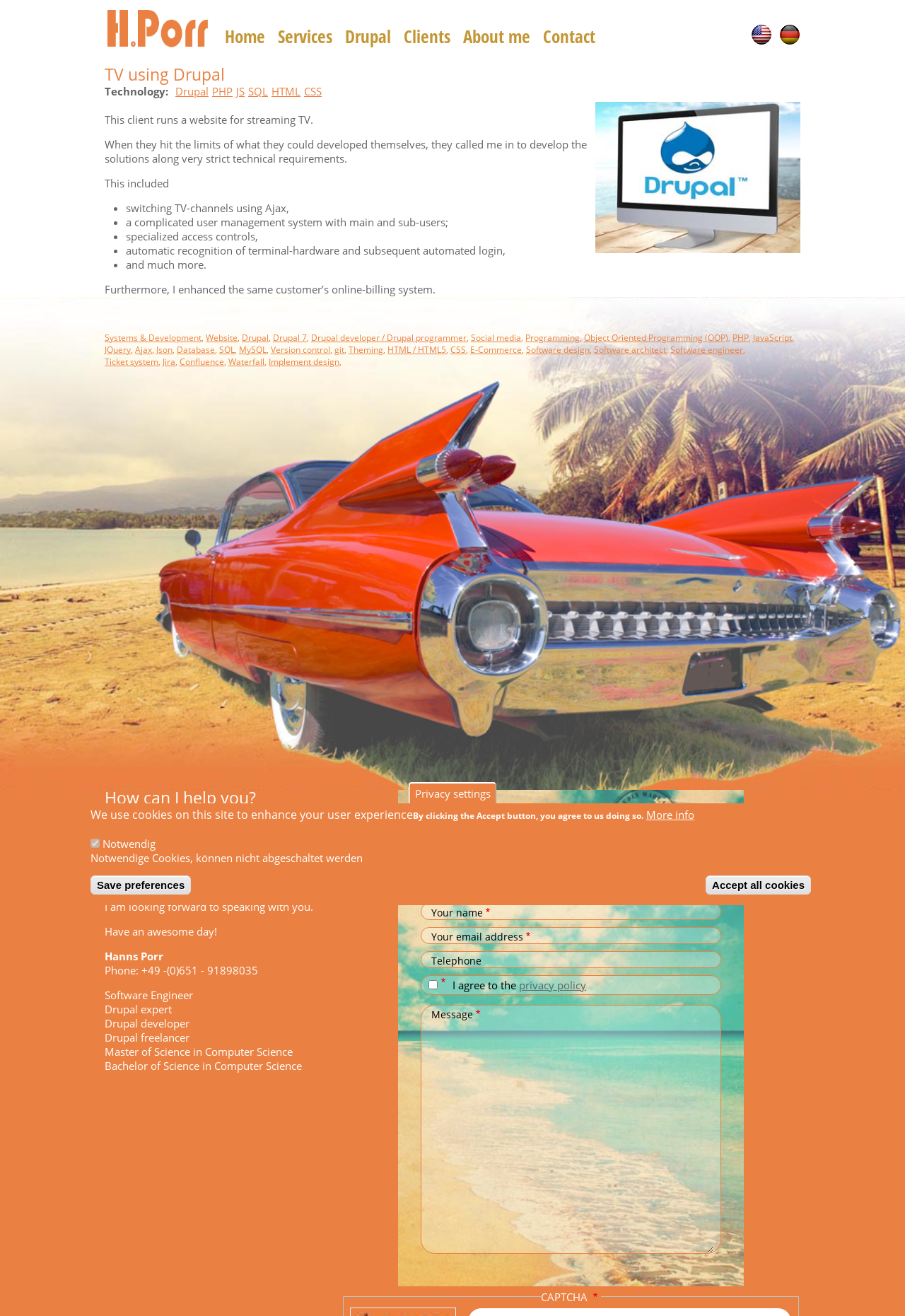What technologies are used on the website?
Give a detailed response to the question by analyzing the screenshot.

From the webpage content, I can see that the technologies used on the website include Drupal, PHP, JS, SQL, HTML, and CSS, which are mentioned in the article as the technologies used to develop the solutions for the client's streaming TV website.